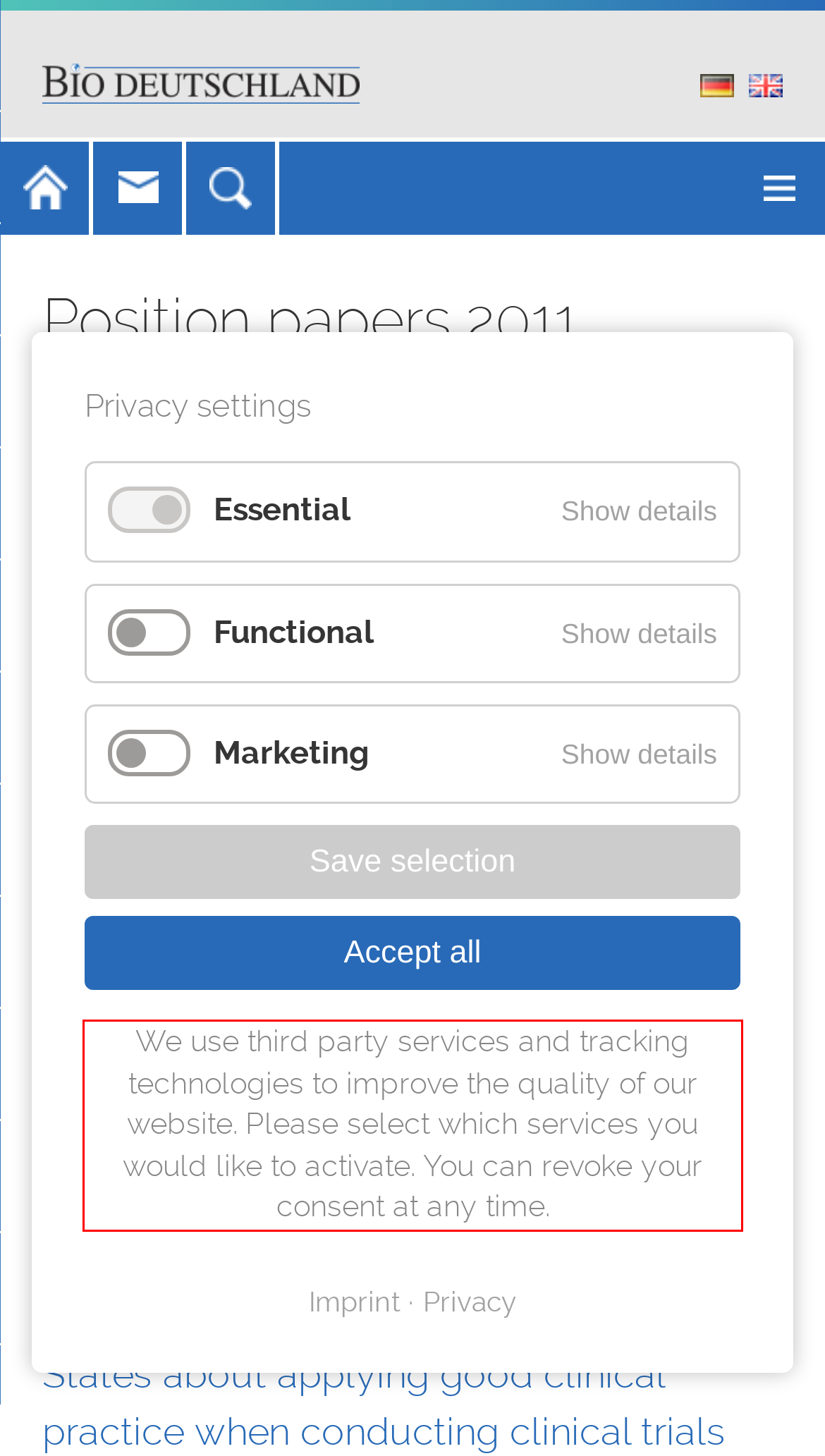You are provided with a webpage screenshot that includes a red rectangle bounding box. Extract the text content from within the bounding box using OCR.

We use third party services and tracking technologies to improve the quality of our website. Please select which services you would like to activate. You can revoke your consent at any time.